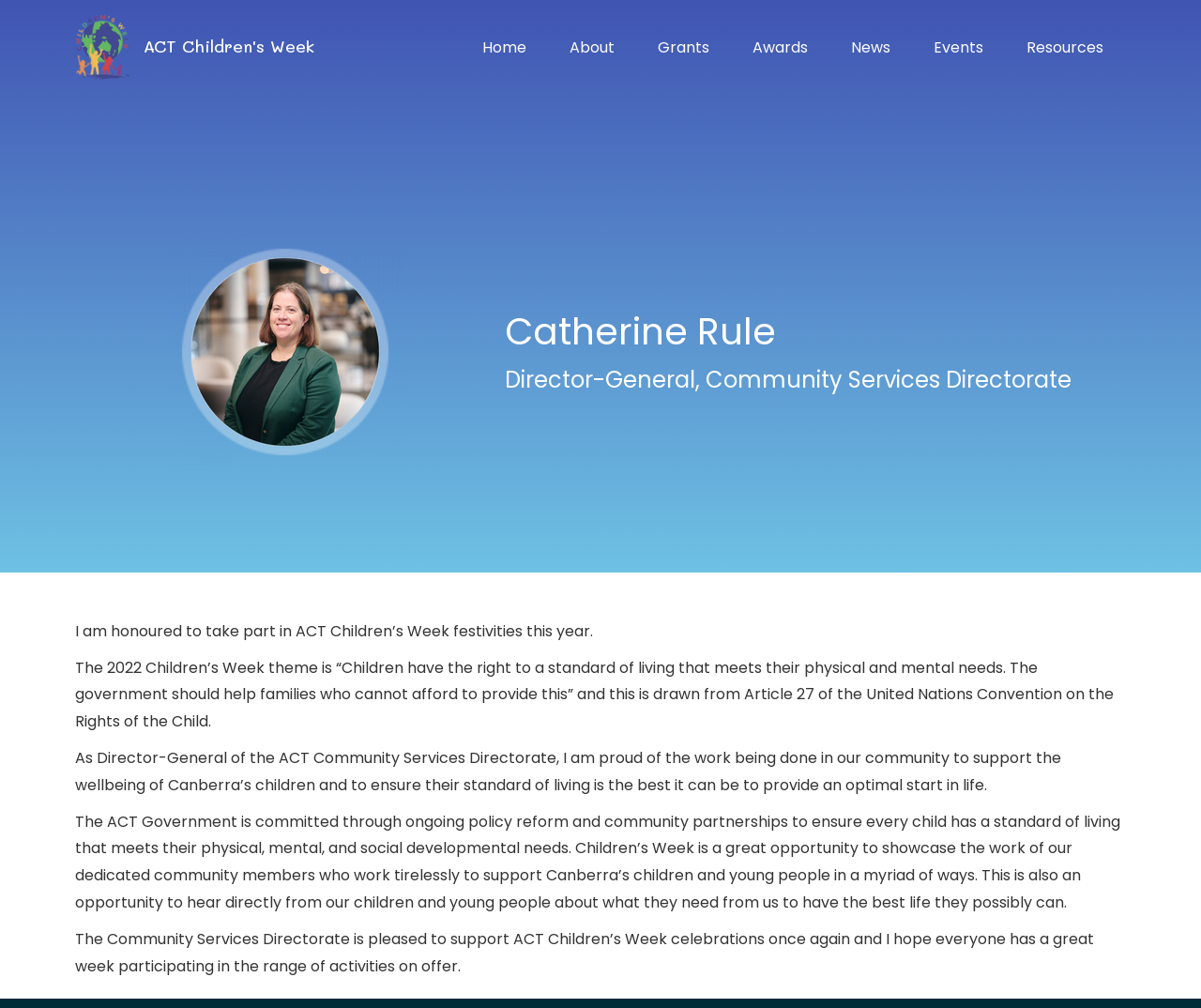Give a concise answer using one word or a phrase to the following question:
What is the name of the Director-General?

Catherine Rule